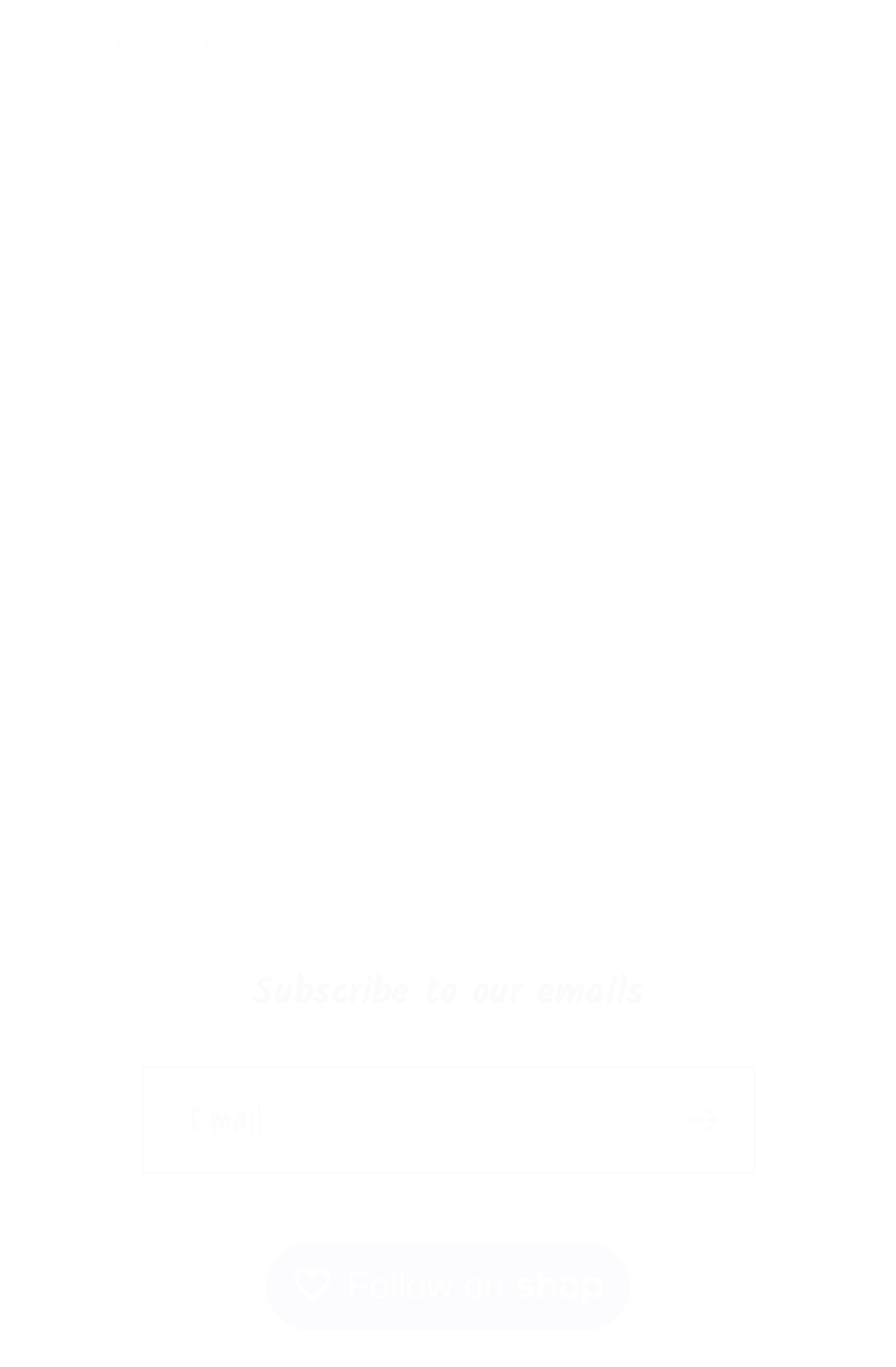Given the description "Search", provide the bounding box coordinates of the corresponding UI element.

[0.103, 0.086, 0.897, 0.162]